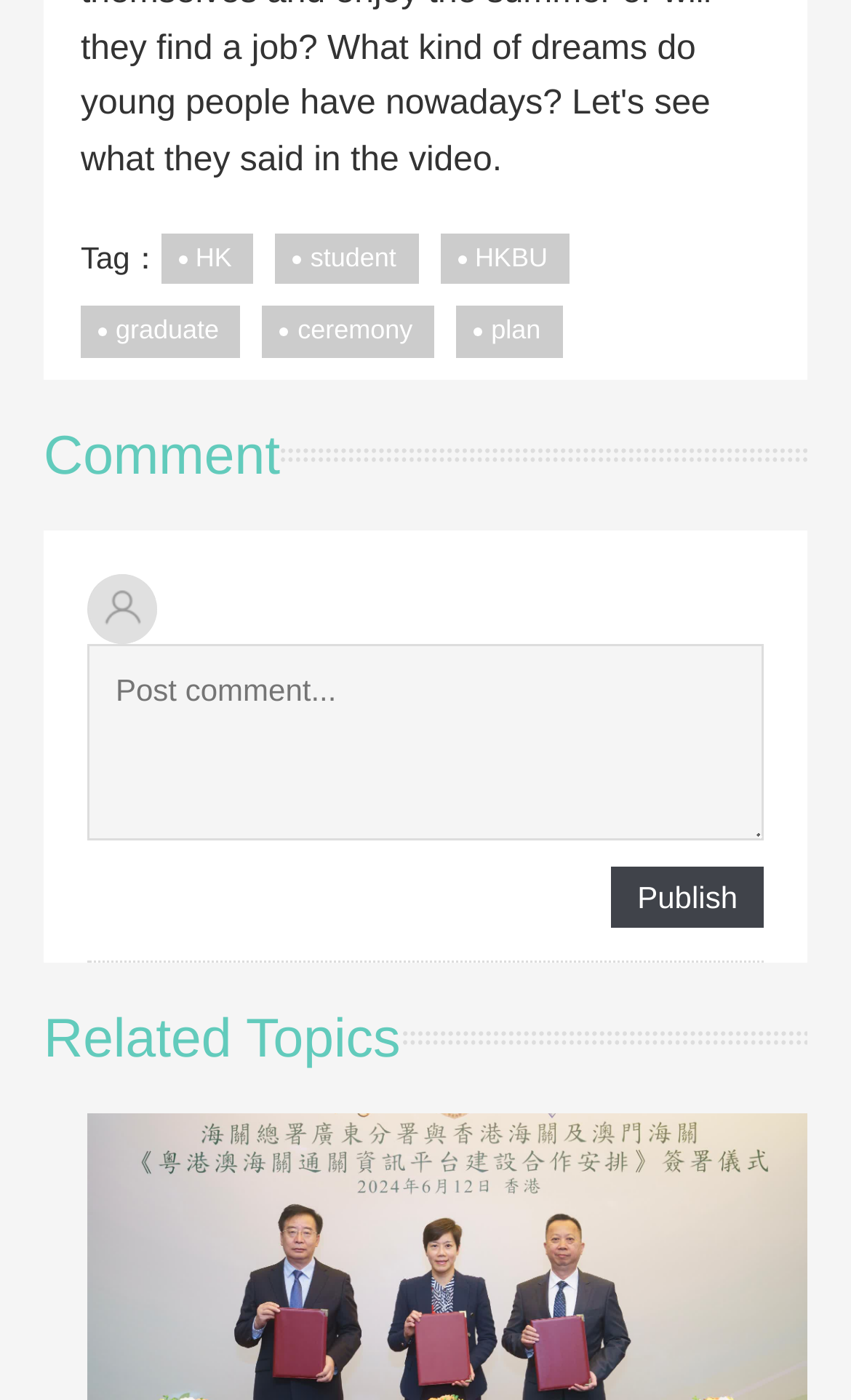Specify the bounding box coordinates of the element's region that should be clicked to achieve the following instruction: "Publish a comment". The bounding box coordinates consist of four float numbers between 0 and 1, in the format [left, top, right, bottom].

[0.718, 0.62, 0.897, 0.663]